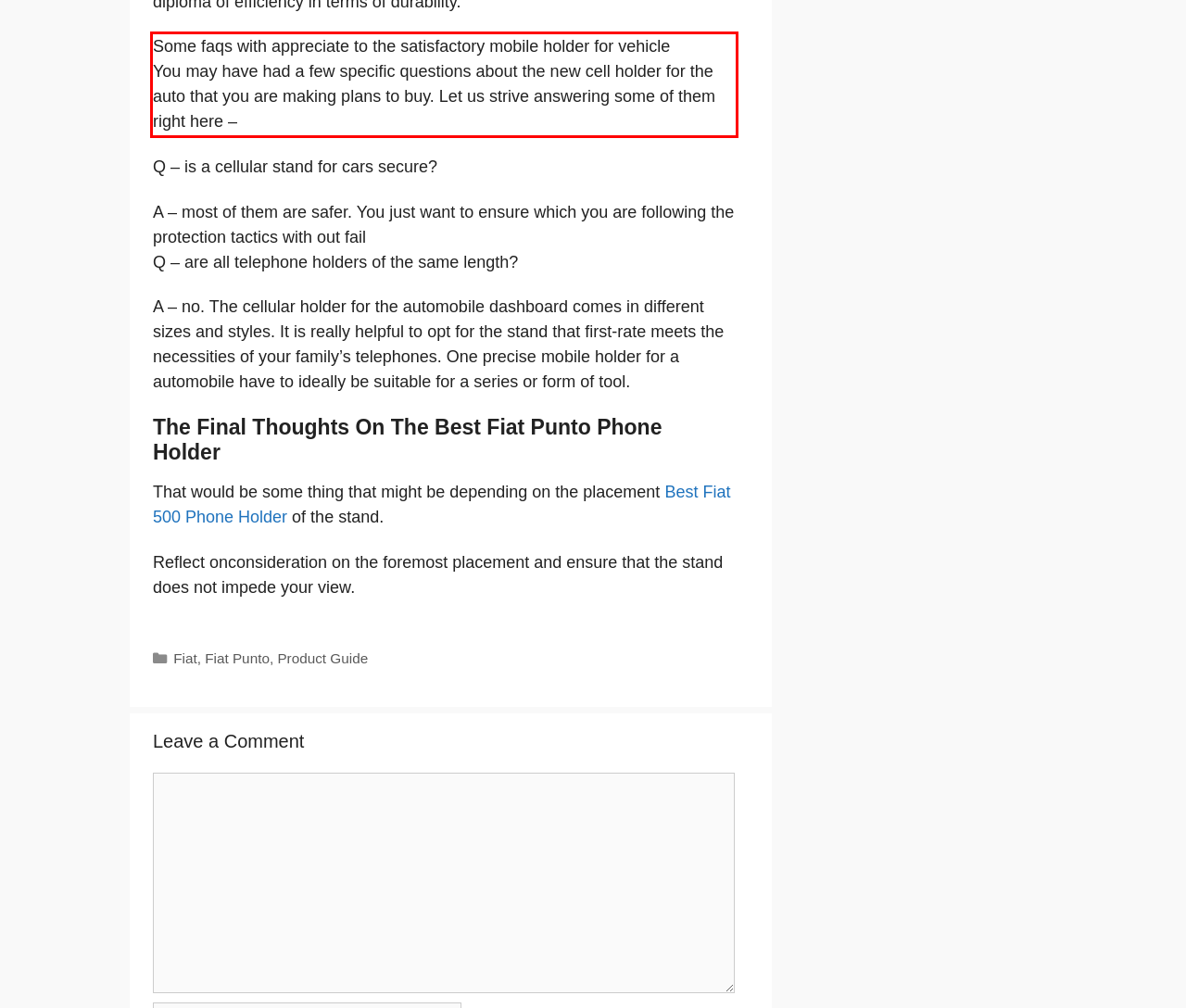Look at the screenshot of the webpage, locate the red rectangle bounding box, and generate the text content that it contains.

Some faqs with appreciate to the satisfactory mobile holder for vehicle You may have had a few specific questions about the new cell holder for the auto that you are making plans to buy. Let us strive answering some of them right here –